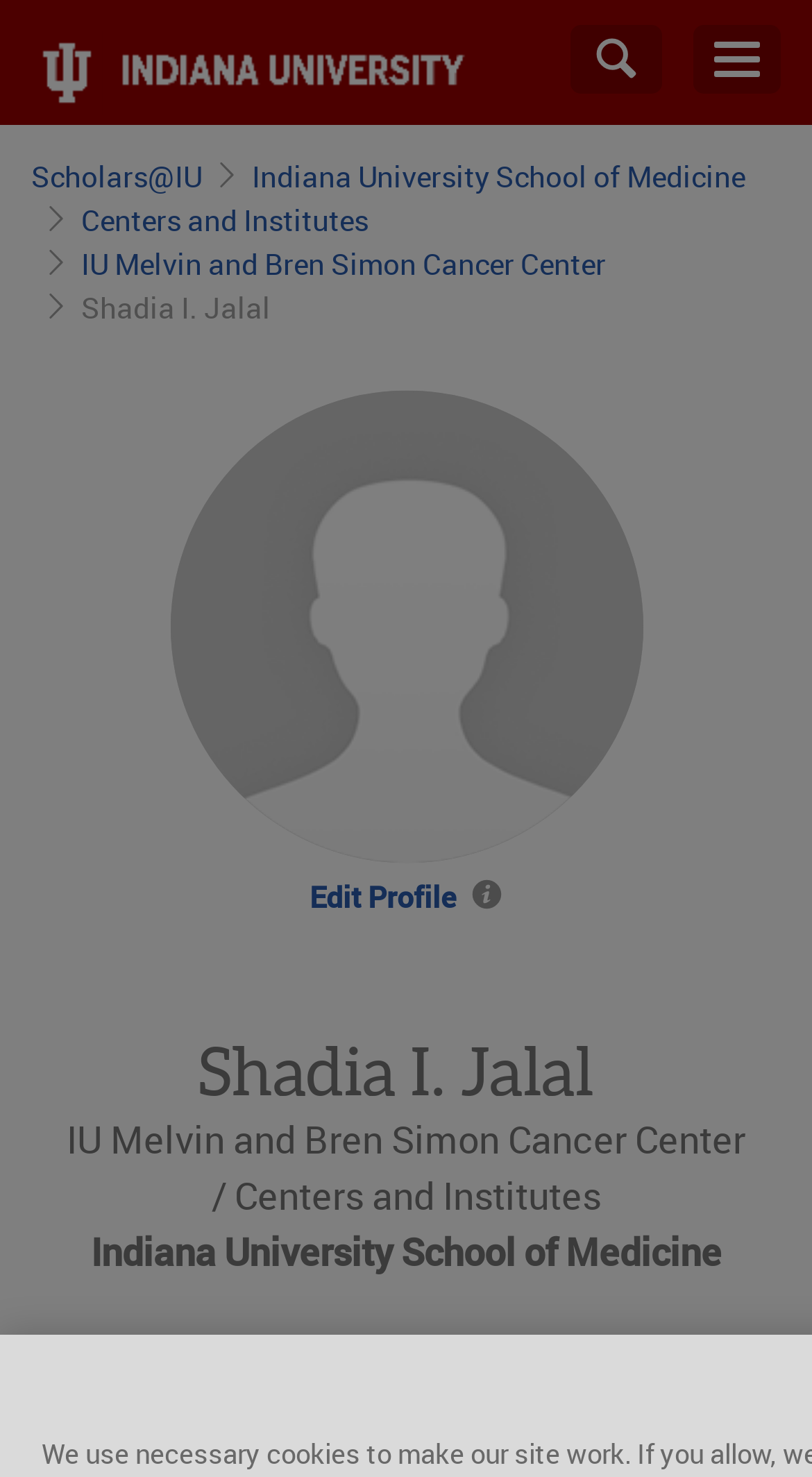Give the bounding box coordinates for this UI element: "View information about editing profiles.". The coordinates should be four float numbers between 0 and 1, arranged as [left, top, right, bottom].

[0.561, 0.32, 0.619, 0.341]